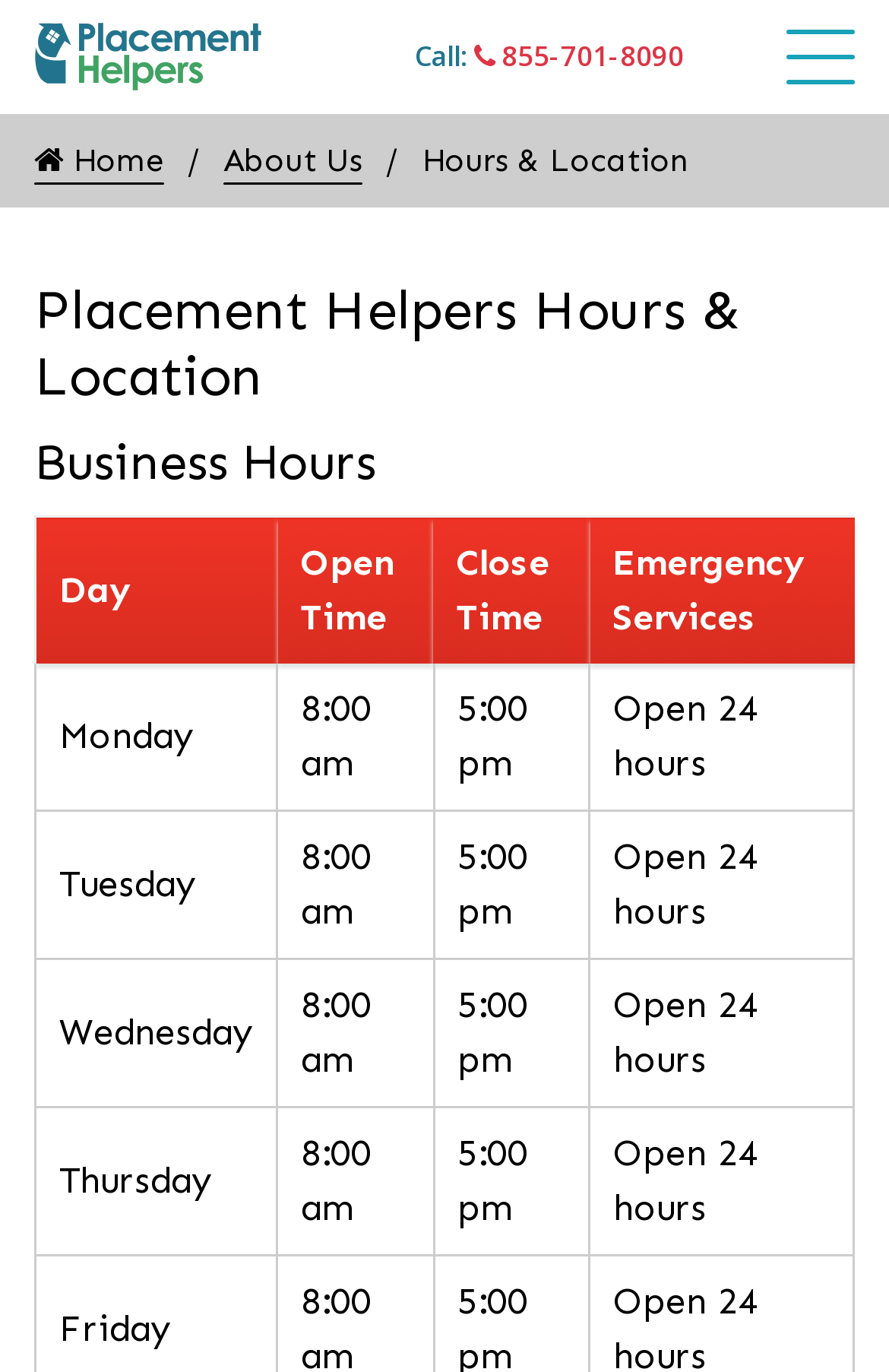What is the phone number of Placement Helpers?
Answer the question with detailed information derived from the image.

I found the phone number by looking at the link element with the text ' 855-701-8090' which is located next to the 'Call:' text.